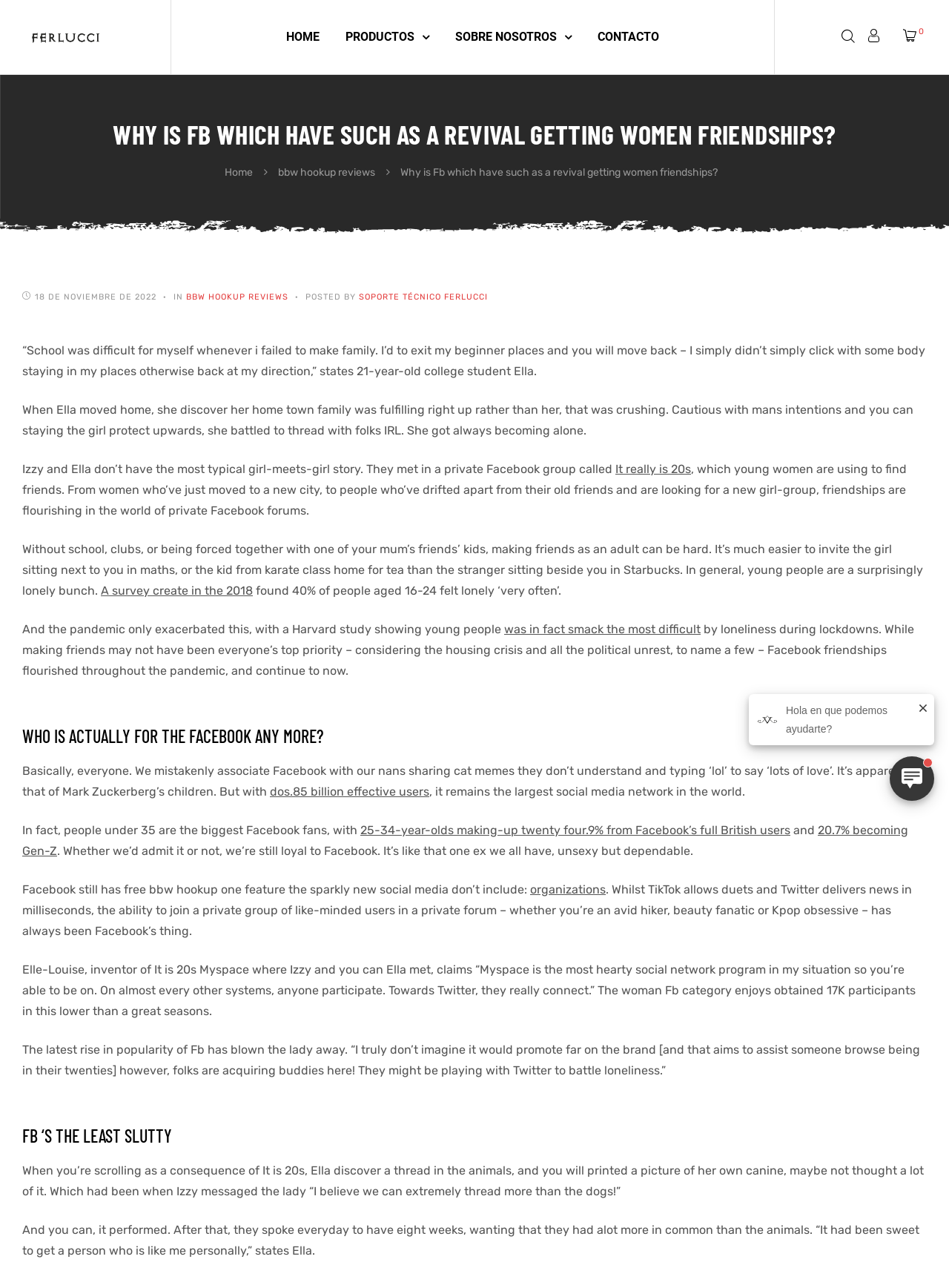Please identify the bounding box coordinates of the region to click in order to complete the task: "Click the CONTACTO link". The coordinates must be four float numbers between 0 and 1, specified as [left, top, right, bottom].

[0.63, 0.014, 0.695, 0.043]